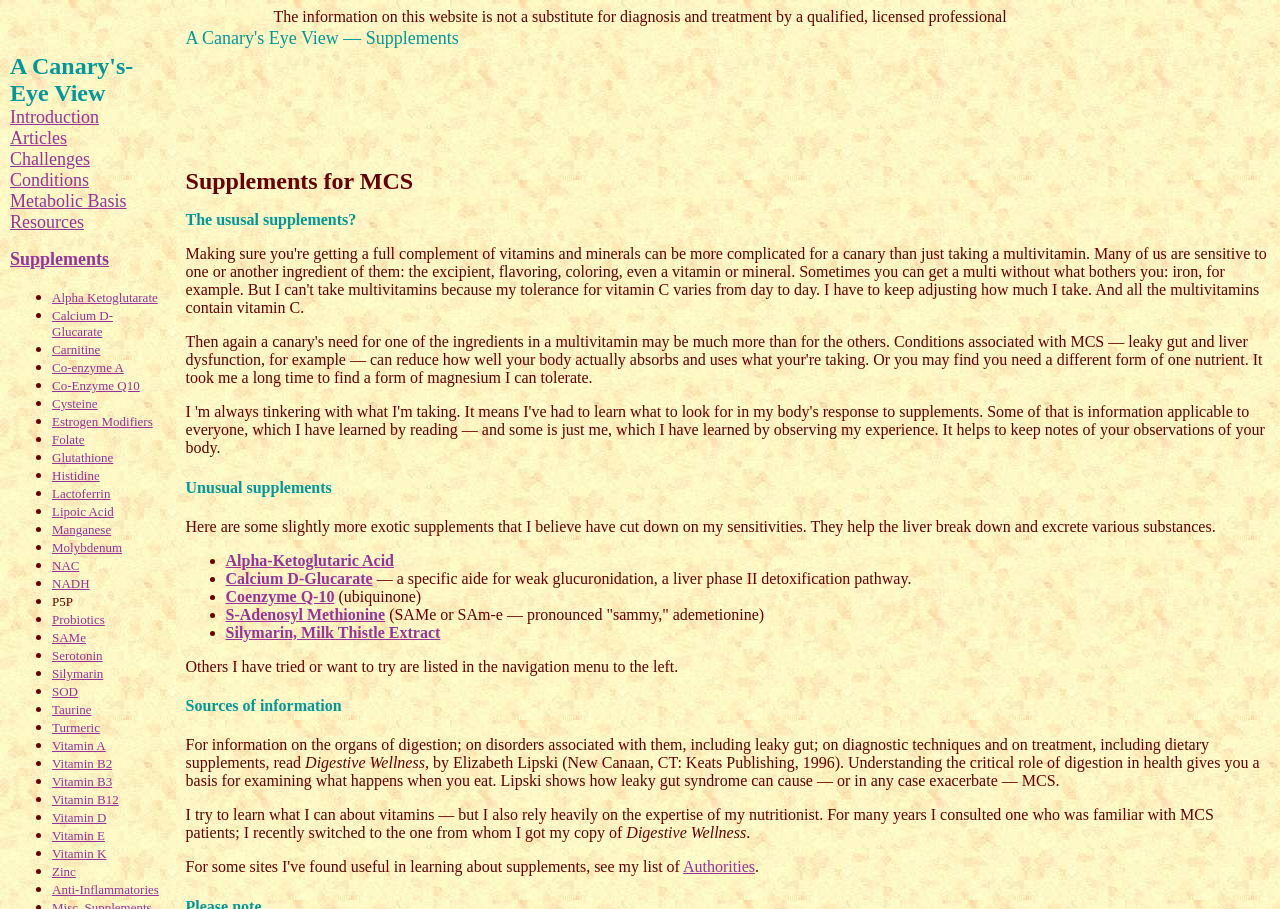Please identify the bounding box coordinates of the clickable area that will fulfill the following instruction: "Explore Resources". The coordinates should be in the format of four float numbers between 0 and 1, i.e., [left, top, right, bottom].

[0.008, 0.233, 0.066, 0.255]